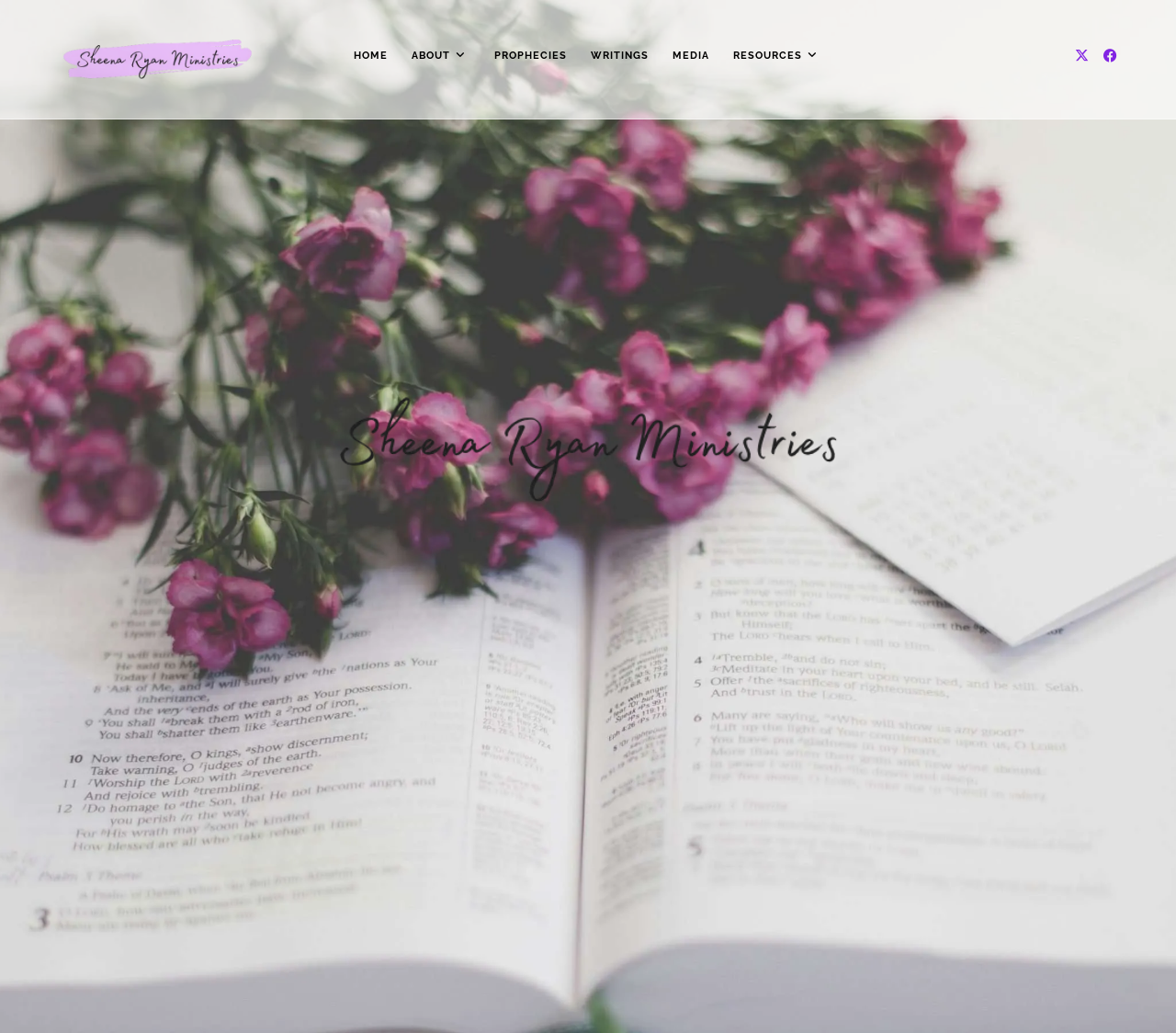What is the image below the menu items?
Examine the image and give a concise answer in one word or a short phrase.

Home